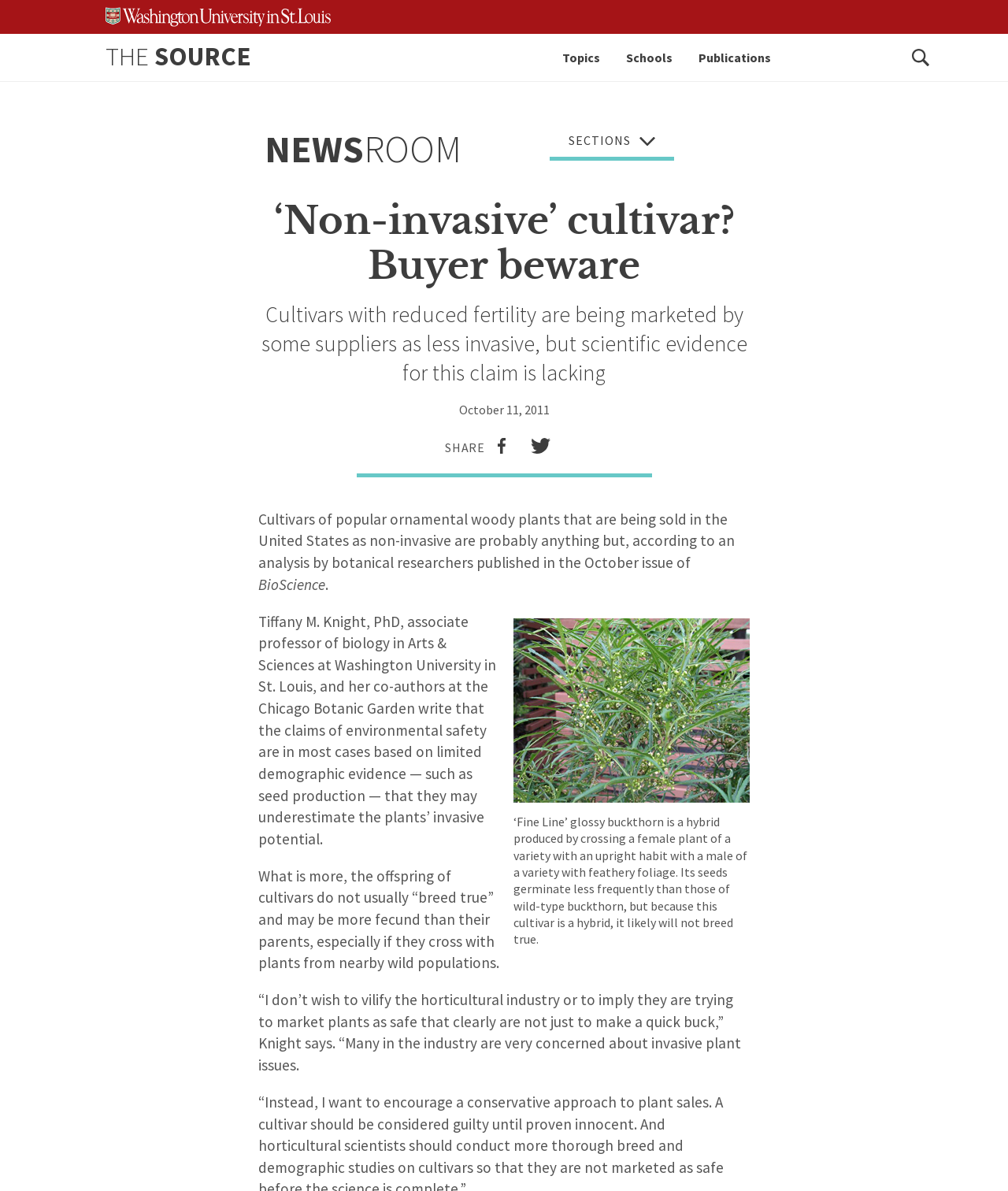Explain in detail what you observe on this webpage.

The webpage appears to be an article from Washington University in St. Louis, titled "‘Non-invasive’ cultivar? Buyer beware". At the top left, there is a link to skip to the content, followed by the university's logo. Below the logo, there are three links: "THE SOURCE", "Topics", "Schools", and "Publications", which are likely navigation links. On the top right, there is a search button with a magnifying glass icon.

The main content of the article is divided into sections. The first section has a heading "‘Non-invasive’ cultivar? Buyer beware" and a brief summary of the article. Below the summary, there is a timestamp indicating the article was published on October 11, 2011. There are also social media sharing links for Facebook and Twitter.

The main article content starts with a paragraph discussing the marketing of cultivars as non-invasive, despite lacking scientific evidence. The text is accompanied by a figure with a caption describing a hybrid plant, 'Fine Line' glossy buckthorn. The article continues with quotes from Tiffany M. Knight, PhD, an associate professor of biology at Washington University in St. Louis, discussing the limitations of demographic evidence and the potential invasive nature of cultivars.

Throughout the article, there are several paragraphs of text, with no images or other multimedia elements besides the figure with a caption. The text is well-structured, with clear headings and concise language, making it easy to follow.